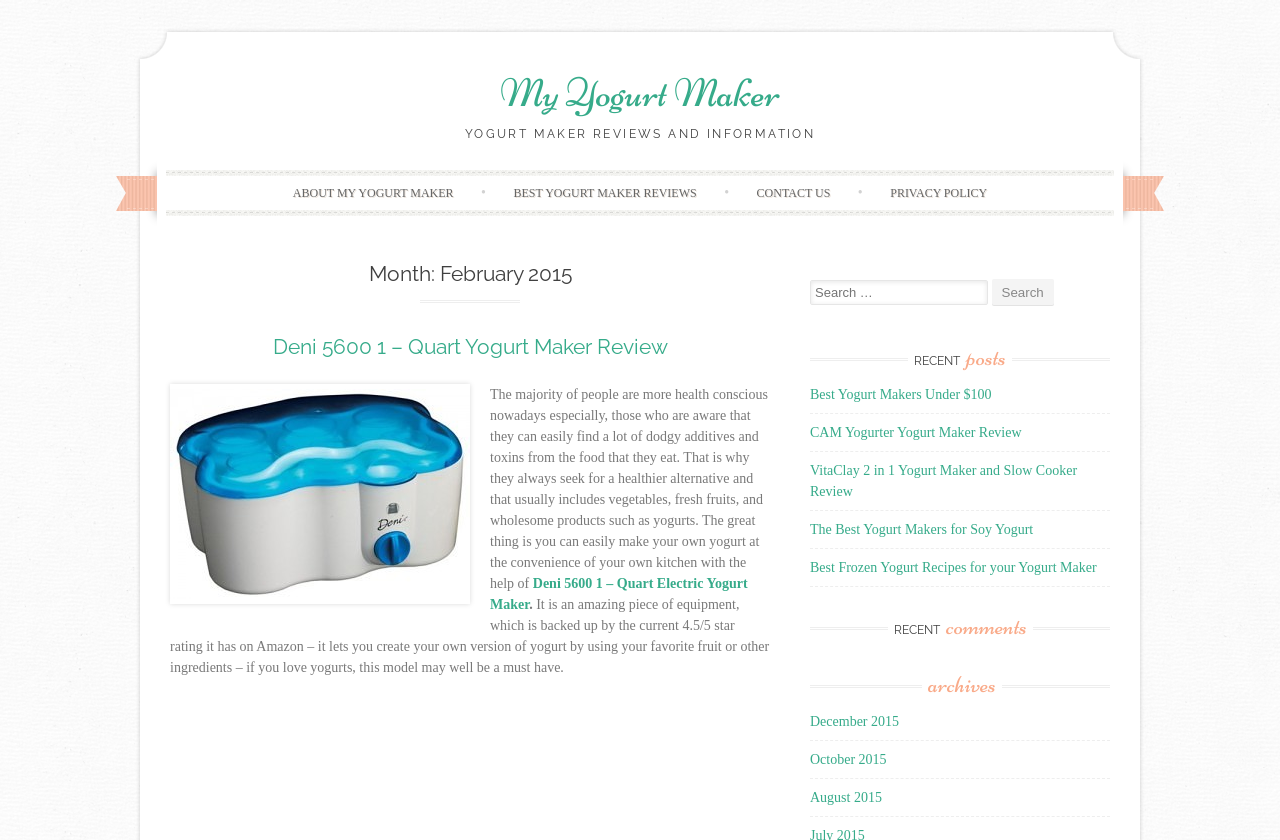Find the bounding box coordinates of the area to click in order to follow the instruction: "Read 'Deni 5600 1 – Quart Yogurt Maker Review'".

[0.213, 0.398, 0.521, 0.428]